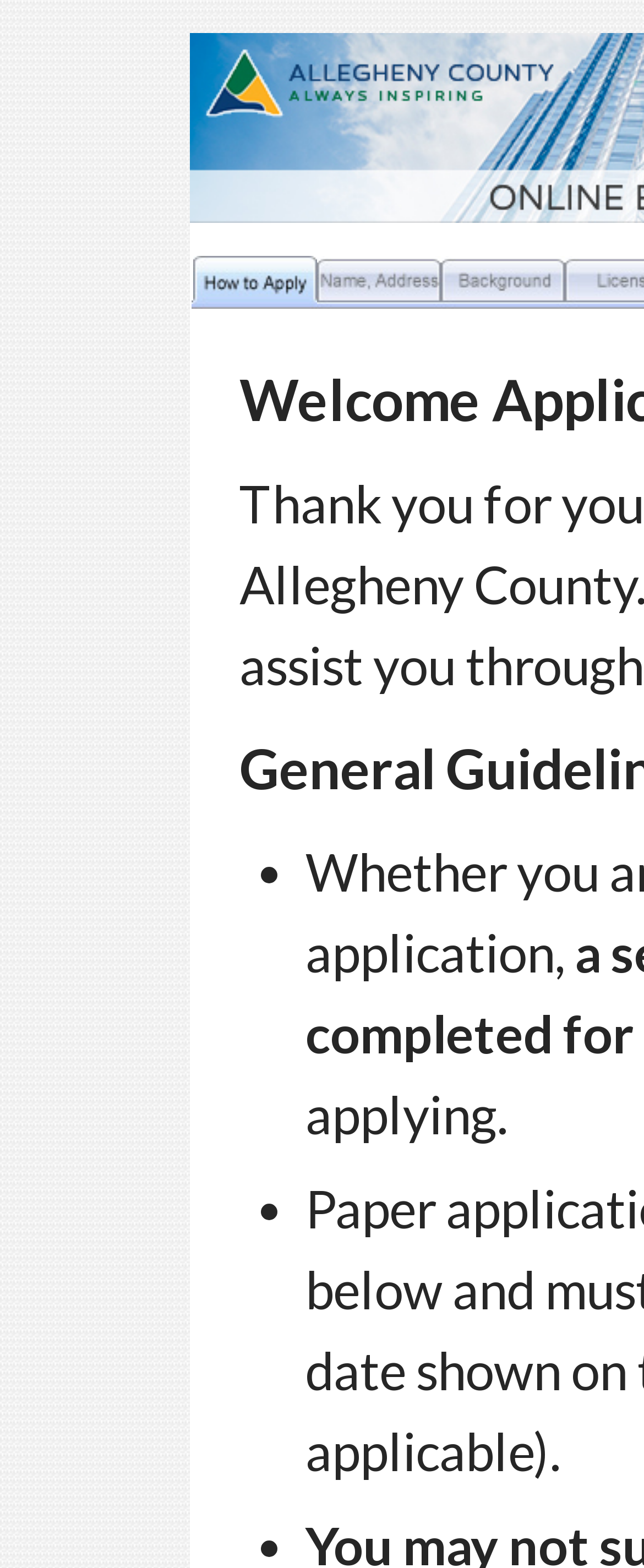What is the purpose of the webpage?
Answer briefly with a single word or phrase based on the image.

Employment Application